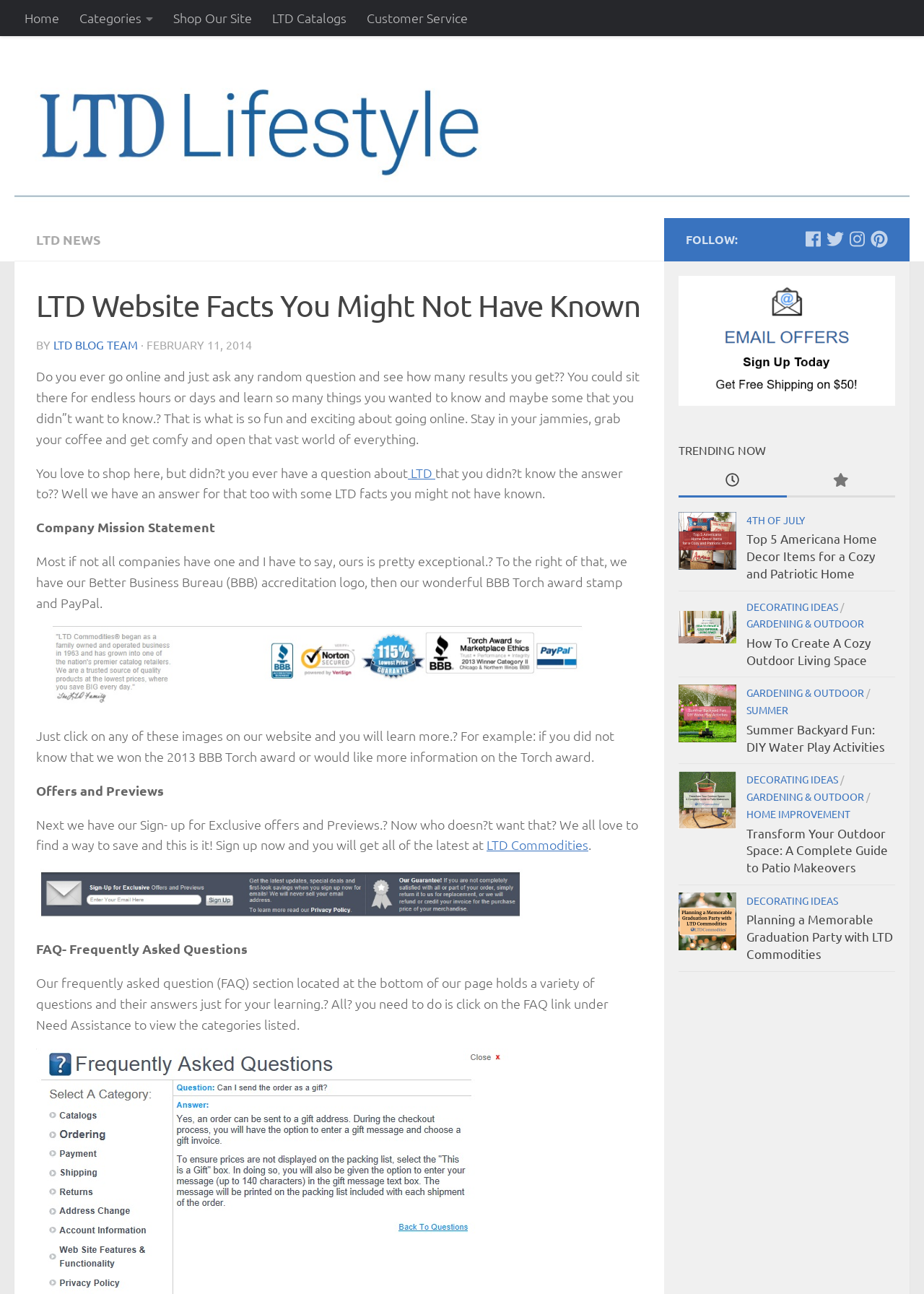Determine the bounding box coordinates of the clickable element to achieve the following action: 'Read the blog post about LTD Website Facts'. Provide the coordinates as four float values between 0 and 1, formatted as [left, top, right, bottom].

[0.039, 0.219, 0.695, 0.254]